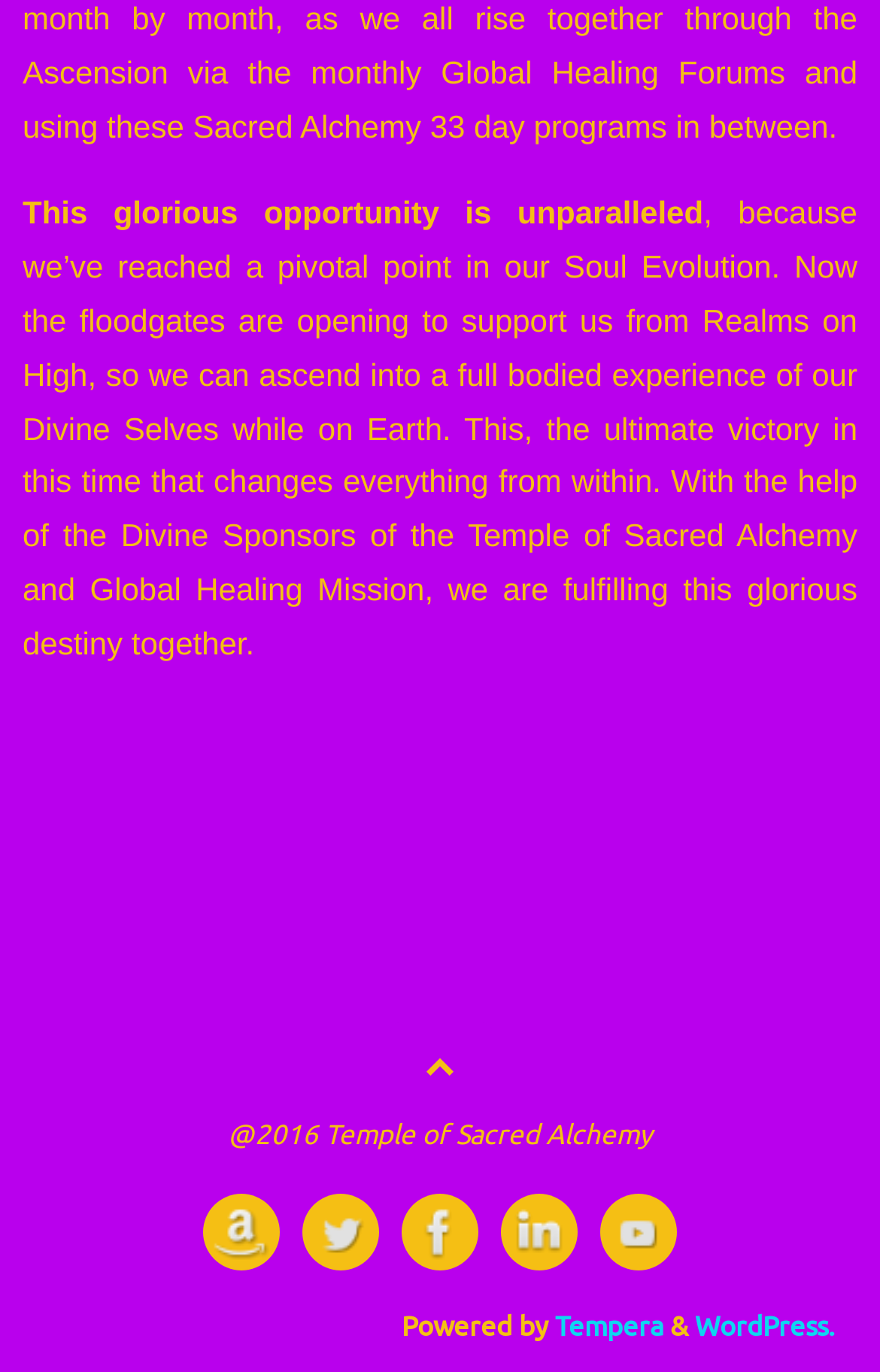Respond to the following query with just one word or a short phrase: 
What is the year of copyright?

2016